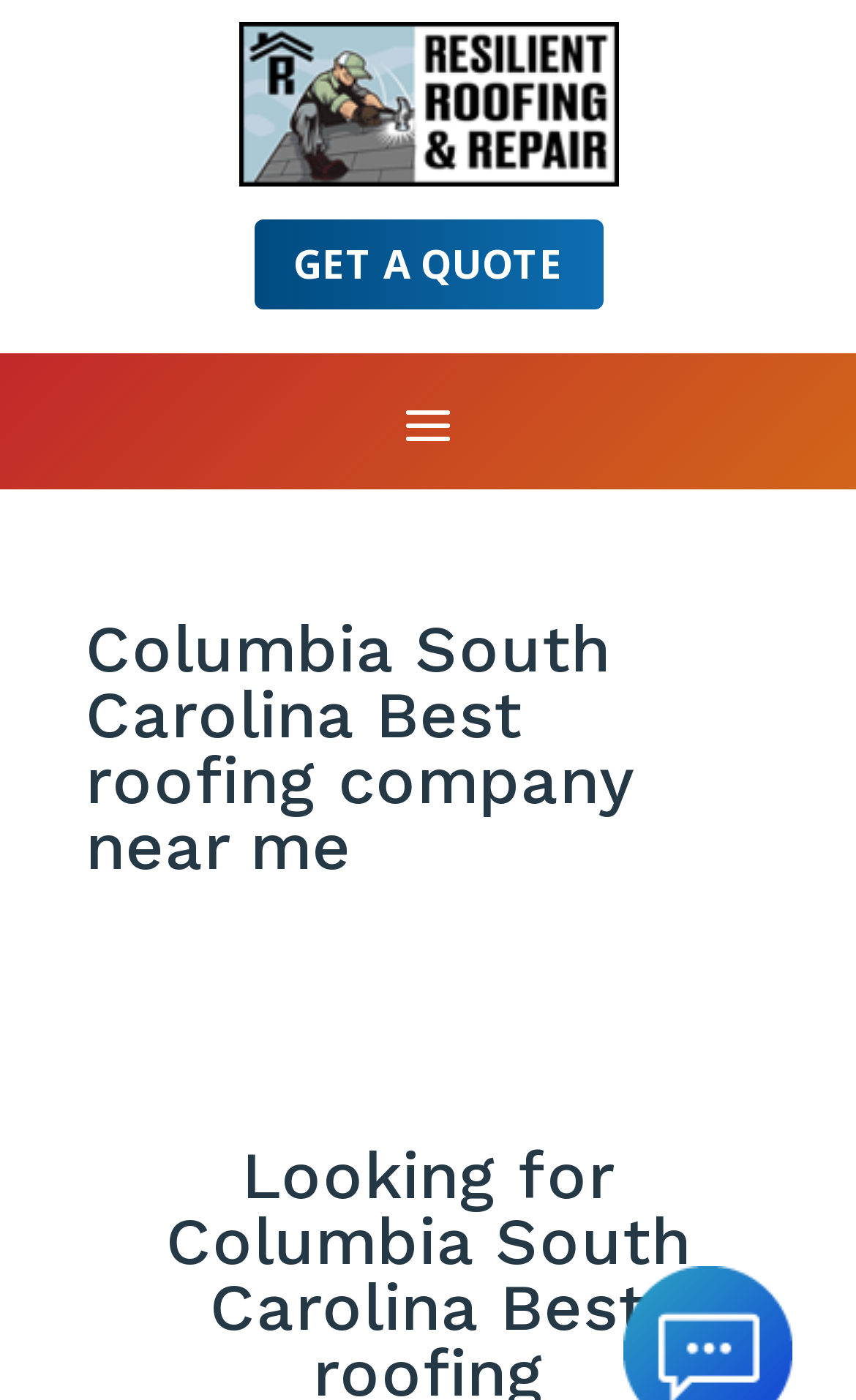Provide the bounding box for the UI element matching this description: "Get A quote".

[0.296, 0.157, 0.704, 0.222]